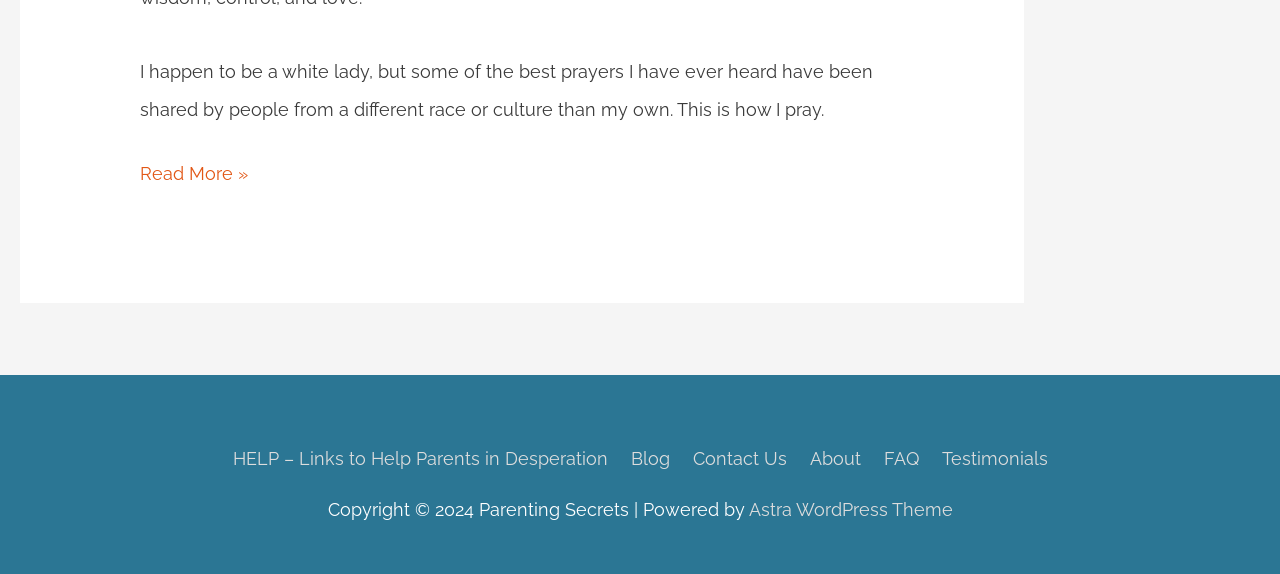How many links are in the footer?
Examine the image closely and answer the question with as much detail as possible.

The footer section contains links to 'HELP – Links to Help Parents in Desperation', 'Blog', 'Contact Us', 'About', 'FAQ', and 'Testimonials', so there are 6 links in the footer.